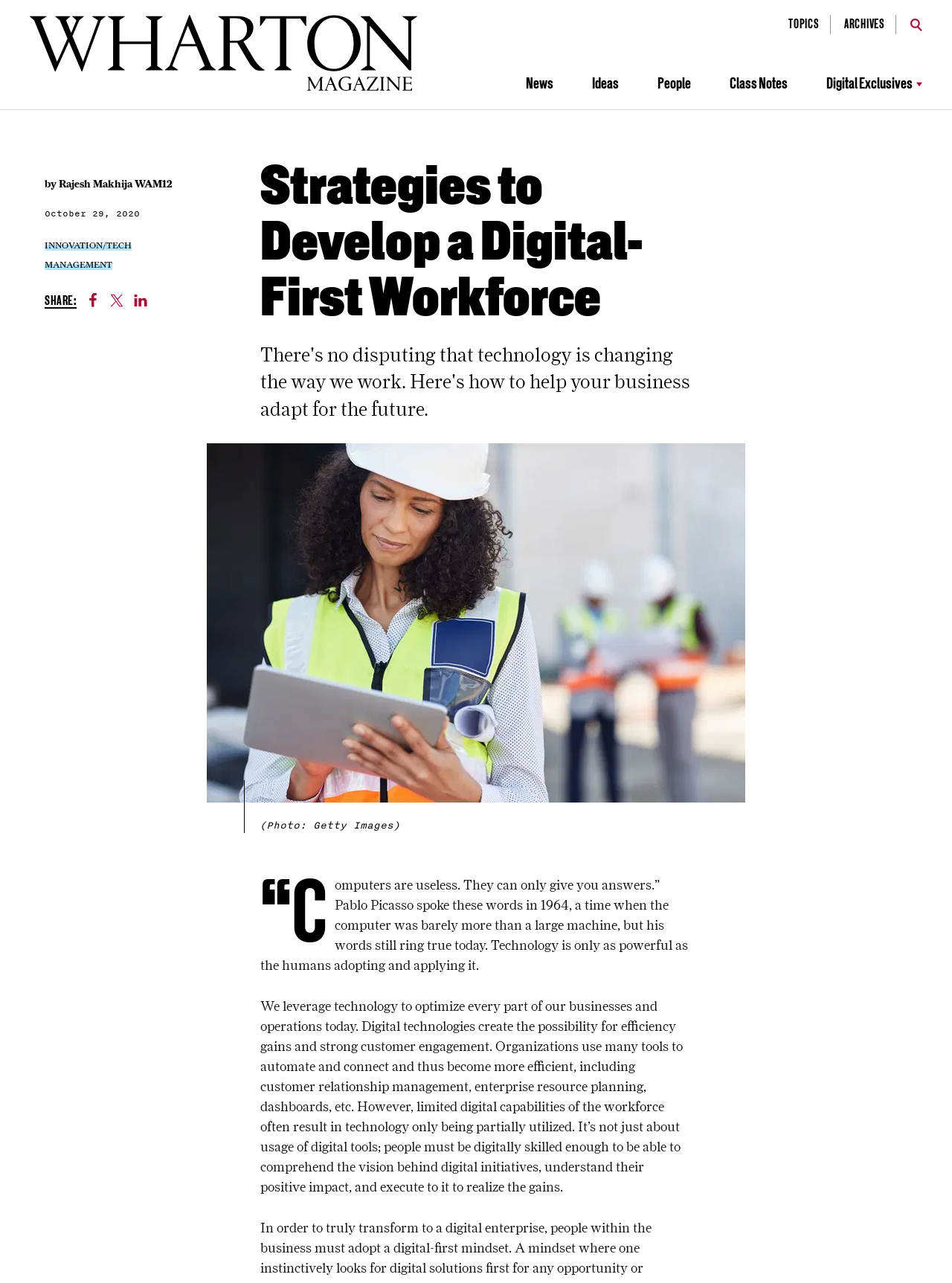Please provide a detailed answer to the question below based on the screenshot: 
What is the topic of the article?

The topic of the article can be inferred from the heading 'Strategies to Develop a Digital-First Workforce', which is a prominent element on the webpage. This heading is also accompanied by a figure and a caption, which suggests that the article is about developing a digital-first workforce.